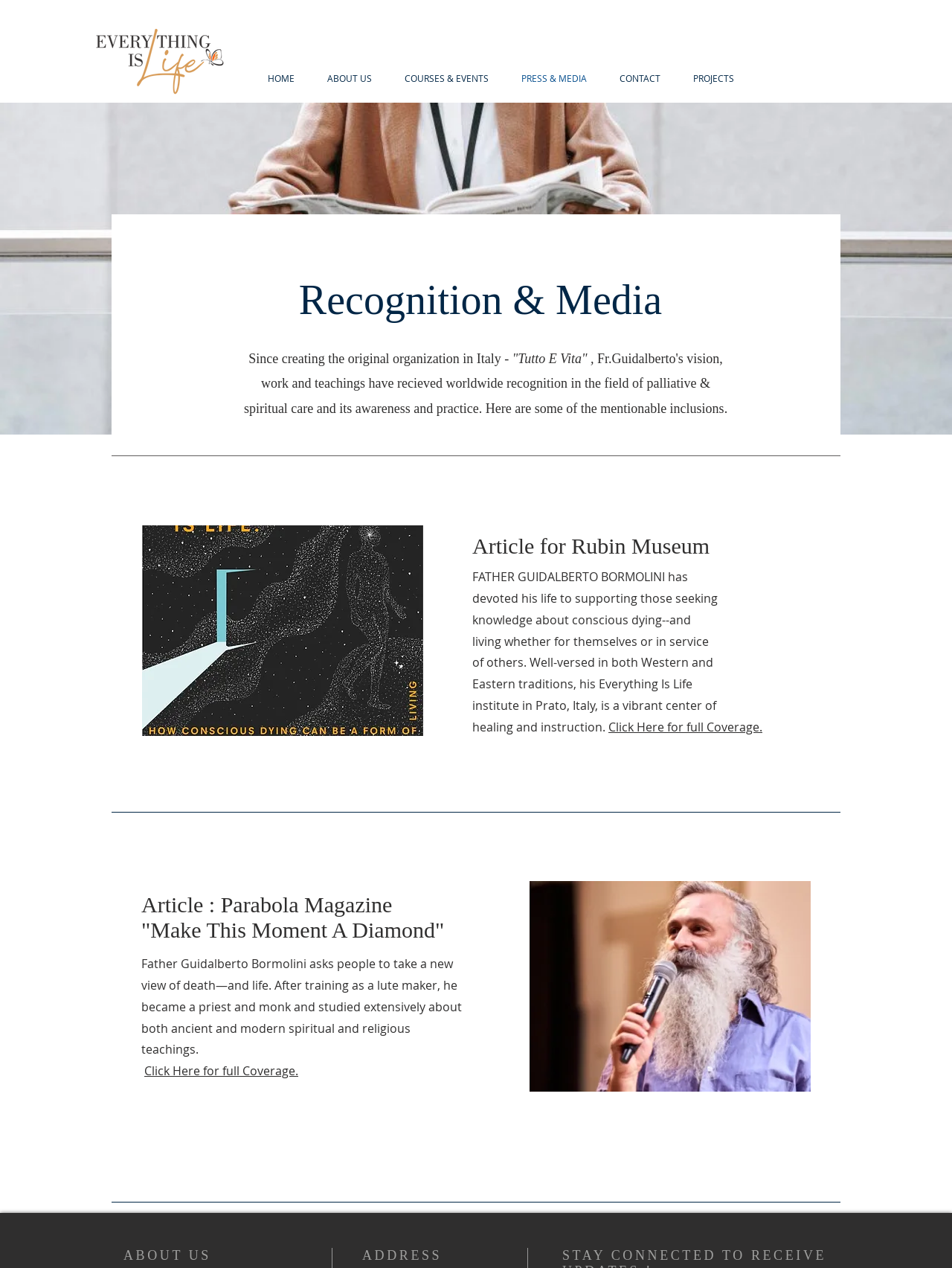Please analyze the image and provide a thorough answer to the question:
What is the name of the priest and monk mentioned in the article?

From the StaticText elements 'FATHER GUIDALBERTO BORMOLINI has' and 'Father Guidalberto Bormolini asks people to take a new view of death—and life.', we can infer that the priest and monk mentioned in the article is Father Guidalberto Bormolini.